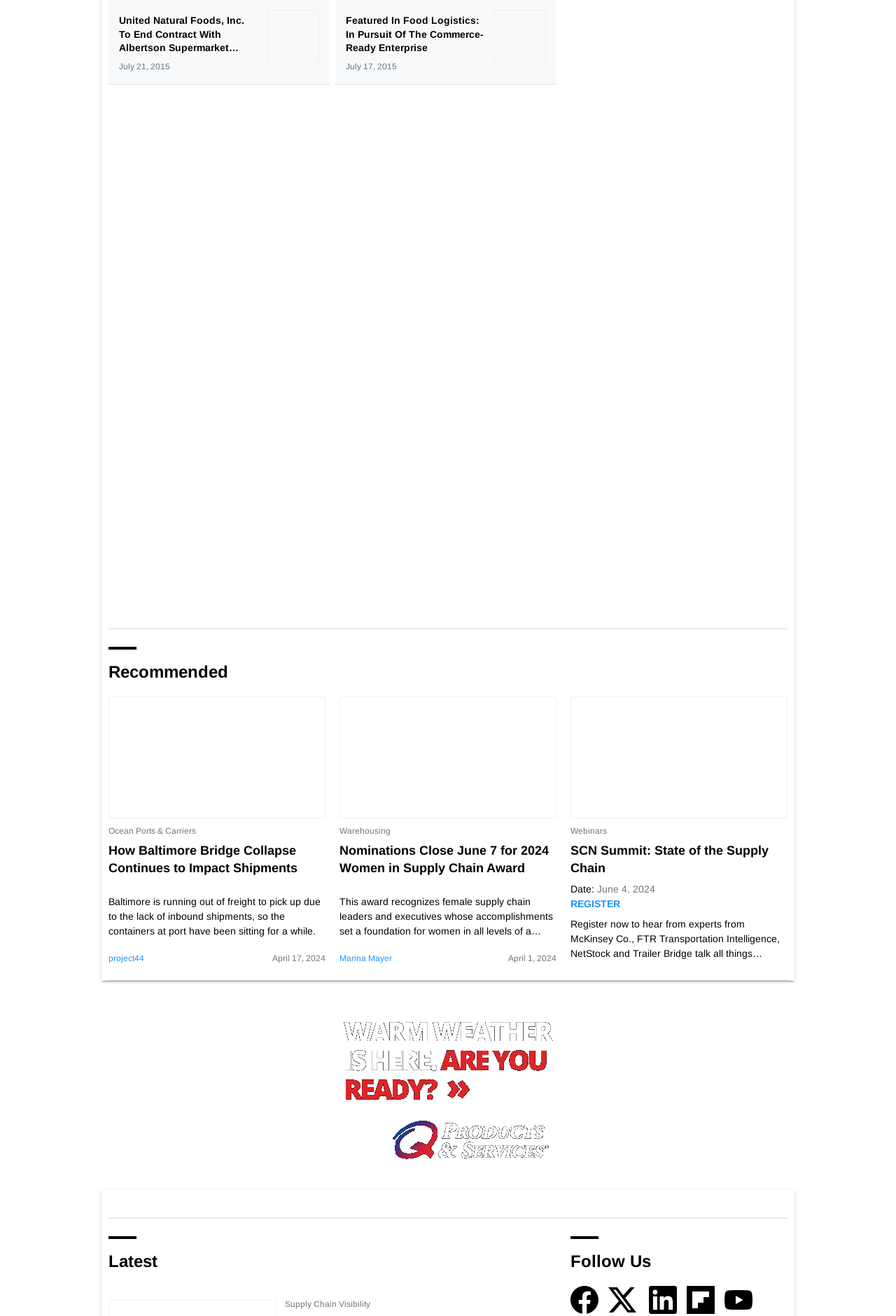Examine the screenshot and answer the question in as much detail as possible: What is the date of the article about Baltimore Bridge collapse?

The webpage mentions an article about the Baltimore Bridge collapse, and the date of the article is April 17, 2024, which is indicated by the StaticText element 'April 17, 2024'.